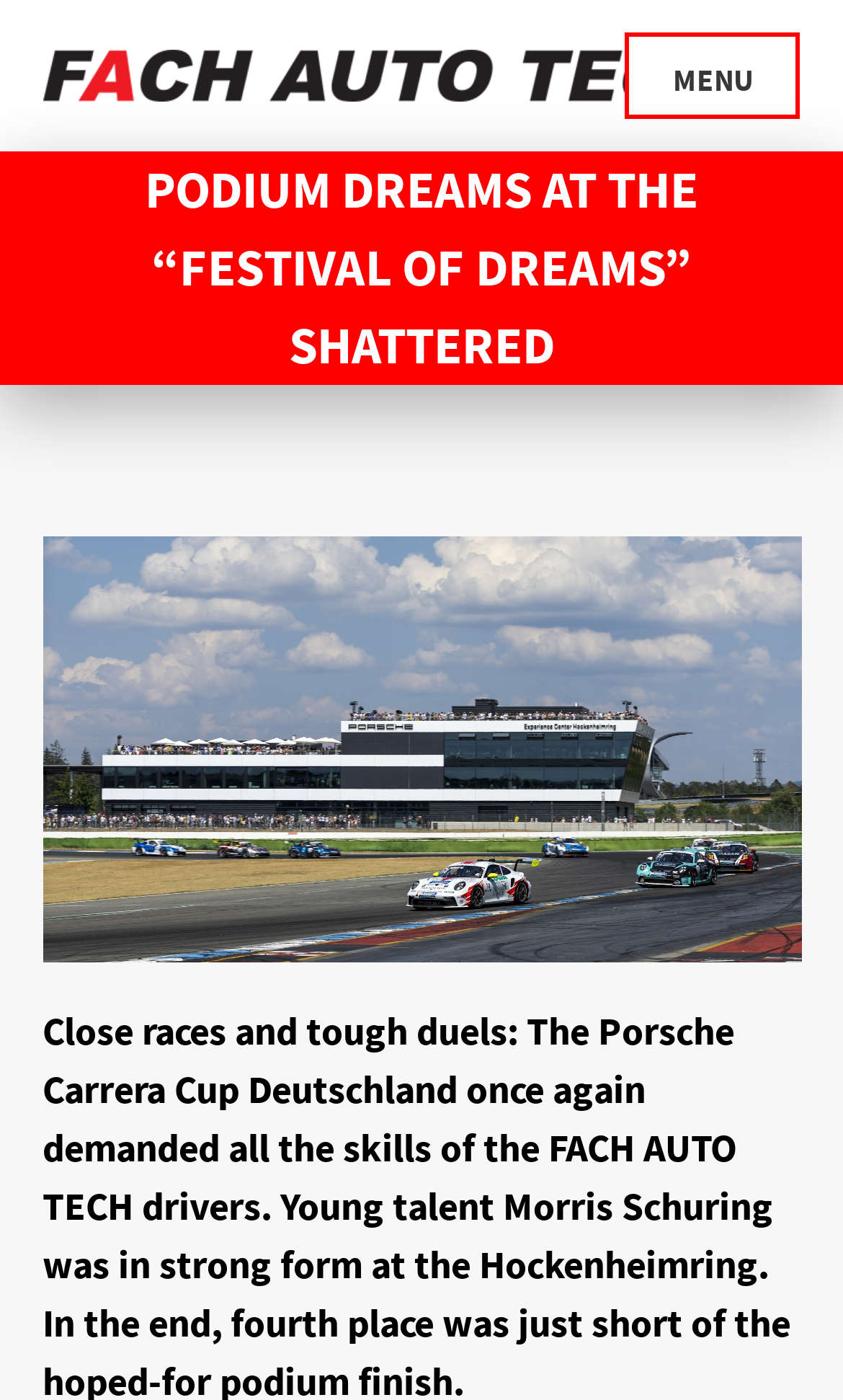Pinpoint the bounding box coordinates of the area that should be clicked to complete the following instruction: "close current page". The coordinates must be given as four float numbers between 0 and 1, i.e., [left, top, right, bottom].

[0.578, 0.097, 0.712, 0.159]